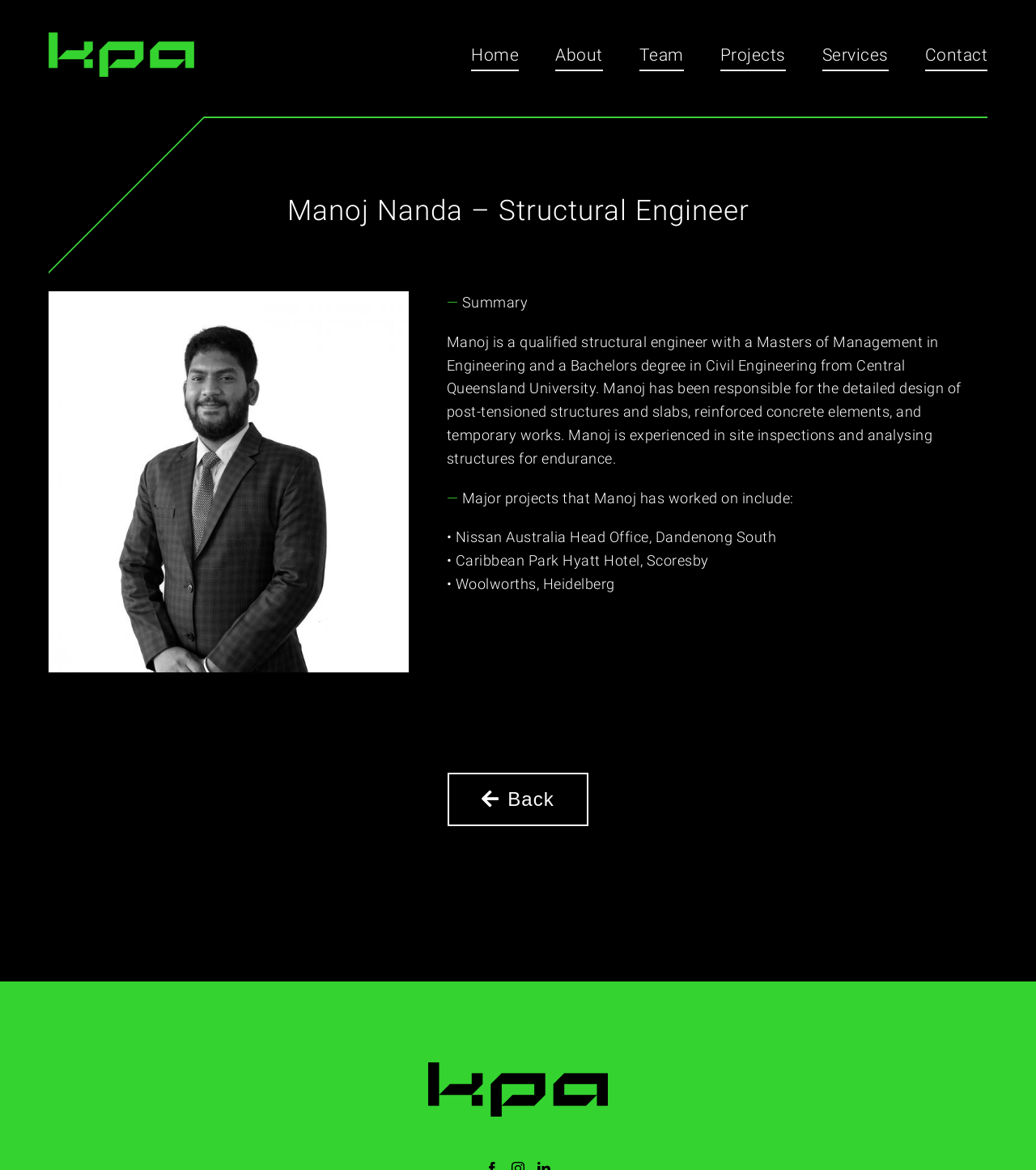Use a single word or phrase to answer the following:
What is the name of the hotel project mentioned on this webpage?

Caribbean Park Hyatt Hotel